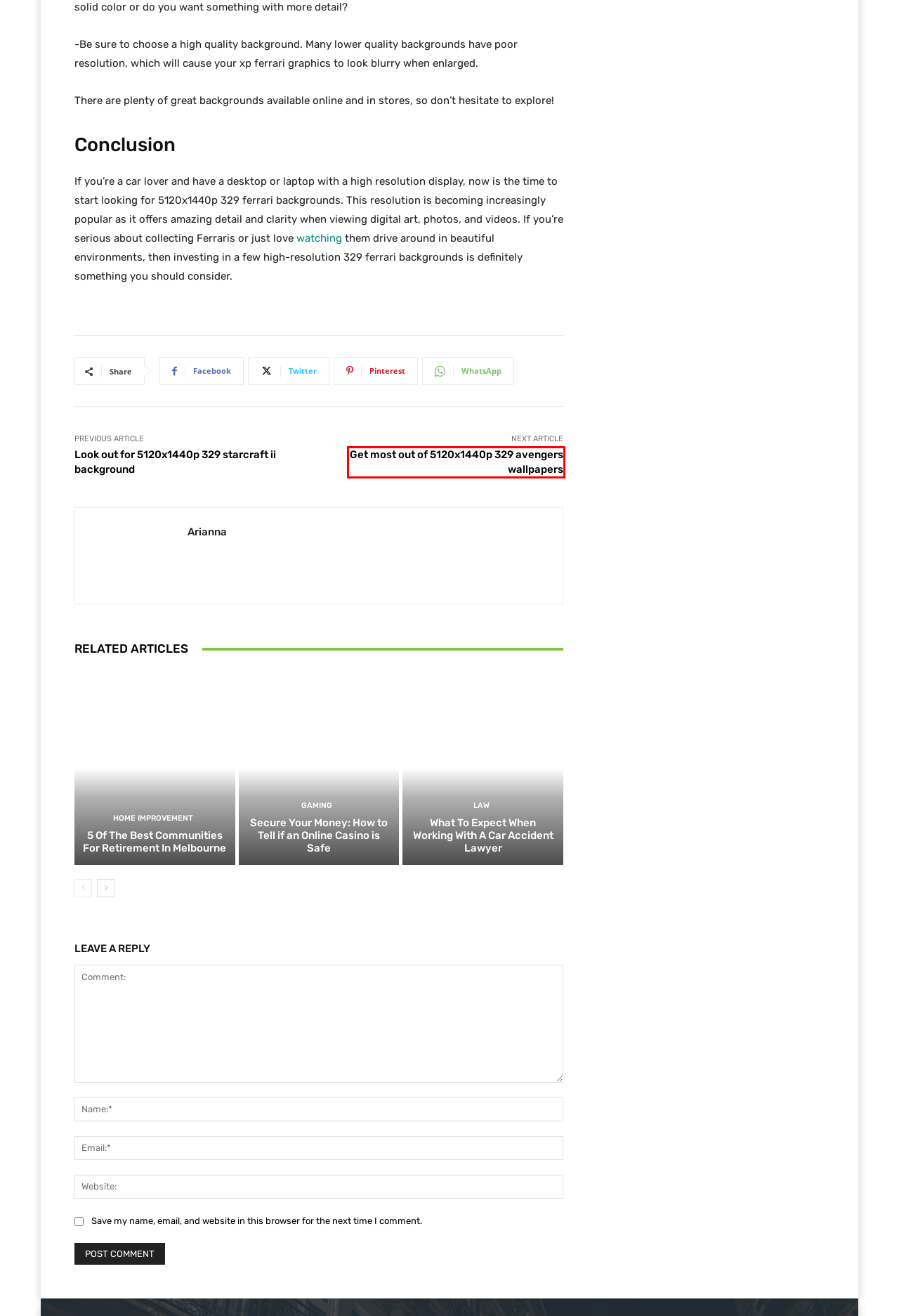Consider the screenshot of a webpage with a red bounding box and select the webpage description that best describes the new page that appears after clicking the element inside the red box. Here are the candidates:
A. Law Archives - Daily Orbit News
B. Look out for 5120x1440p 329 starcraft ii background - Daily Orbit News
C. Loan Archives - Daily Orbit News
D. Health Archives - Daily Orbit News
E. Get most out of 5120x1440p 329 avengers wallpapers - Daily Orbit News
F. News Archives - Daily Orbit News
G. Everything about 5120x1440p 329 assassin's creed origins images - Daily Orbit News
H. Home - Daily Orbit News

E